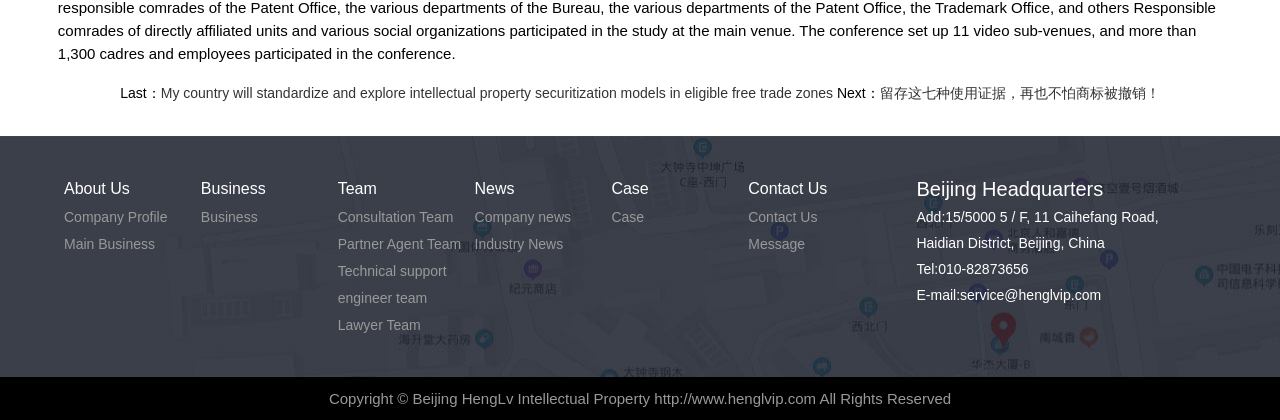Specify the bounding box coordinates of the area that needs to be clicked to achieve the following instruction: "Search for a product".

None